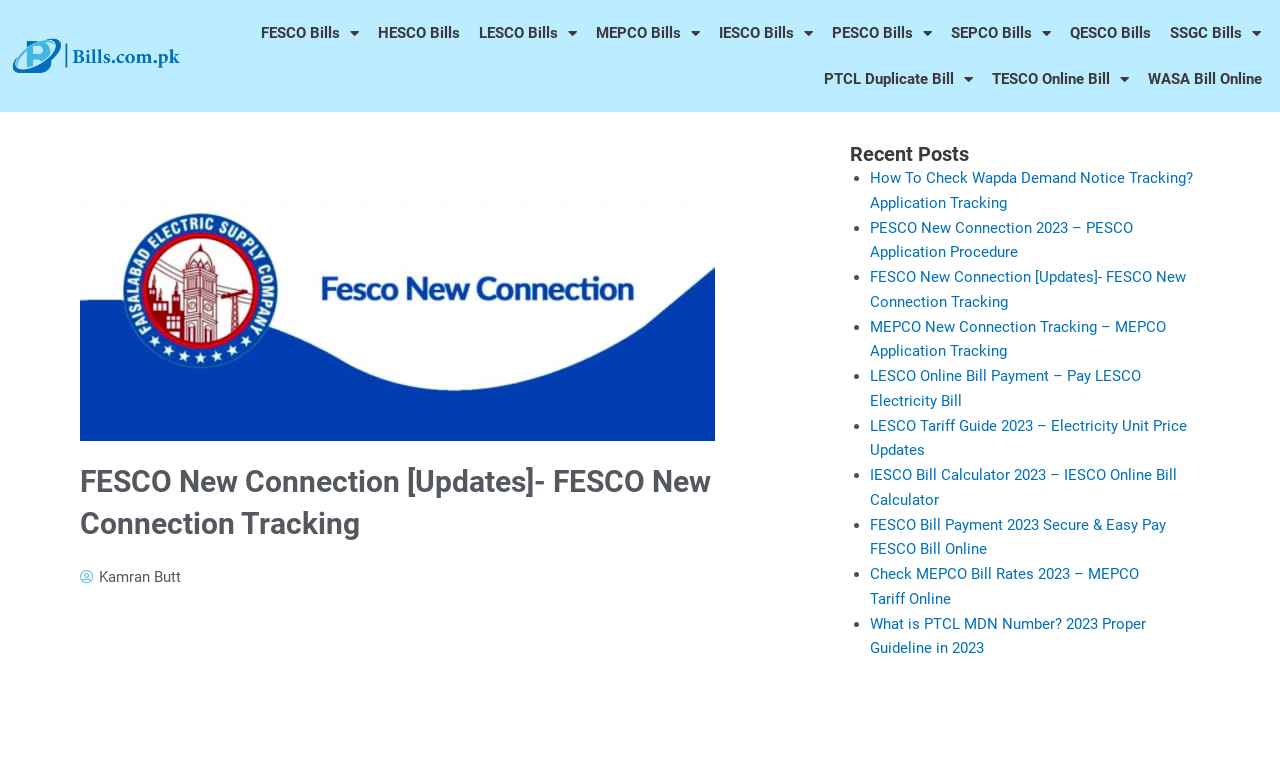Extract the heading text from the webpage.

FESCO New Connection [Updates]- FESCO New Connection Tracking